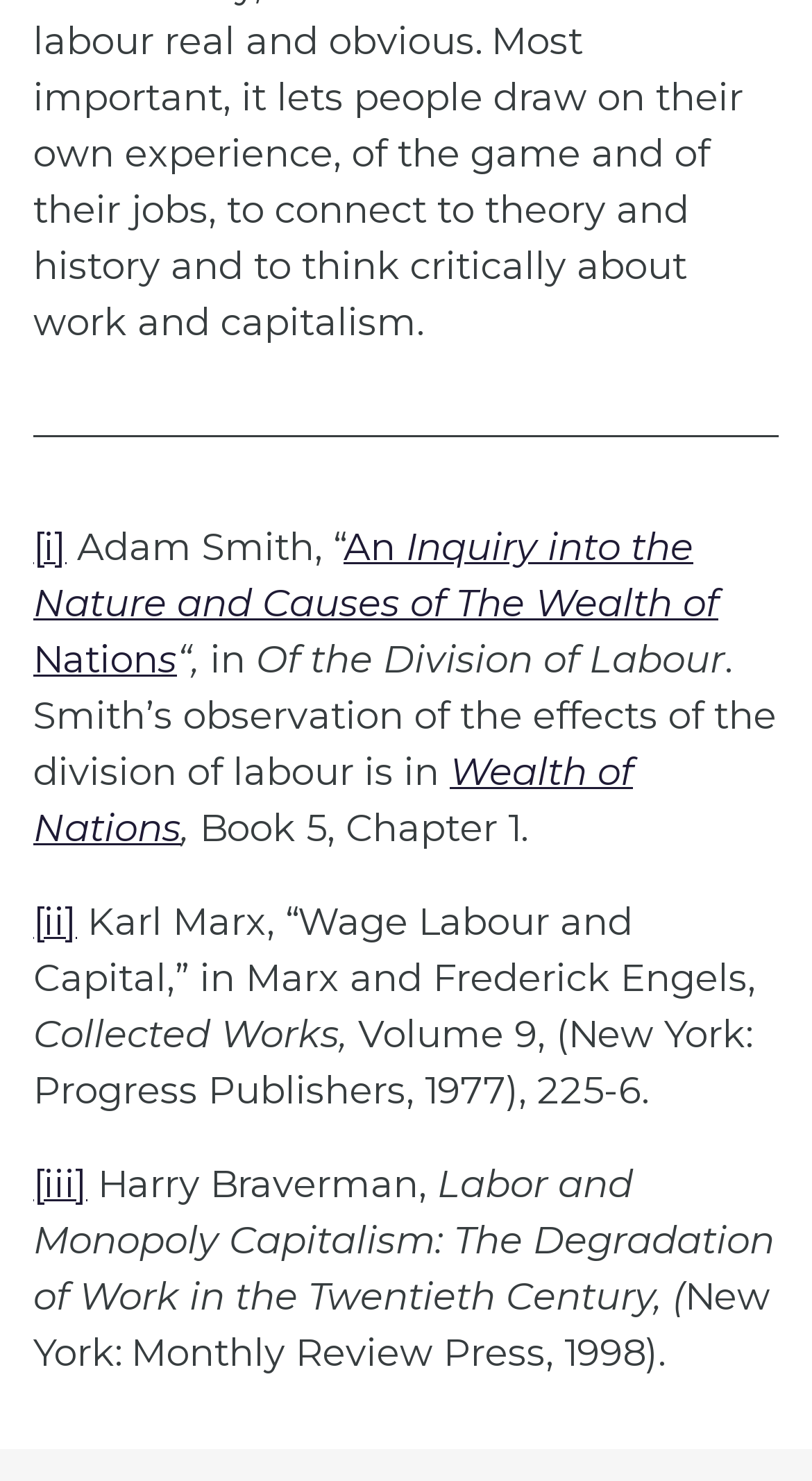Using the details in the image, give a detailed response to the question below:
What is the name of the chapter in 'Wealth of Nations'?

The question can be answered by looking at the text 'Wealth of Nations, Book 5, Chapter 1.' which is a static text on the webpage, indicating that the name of the chapter in 'Wealth of Nations' is 'Book 5, Chapter 1'.